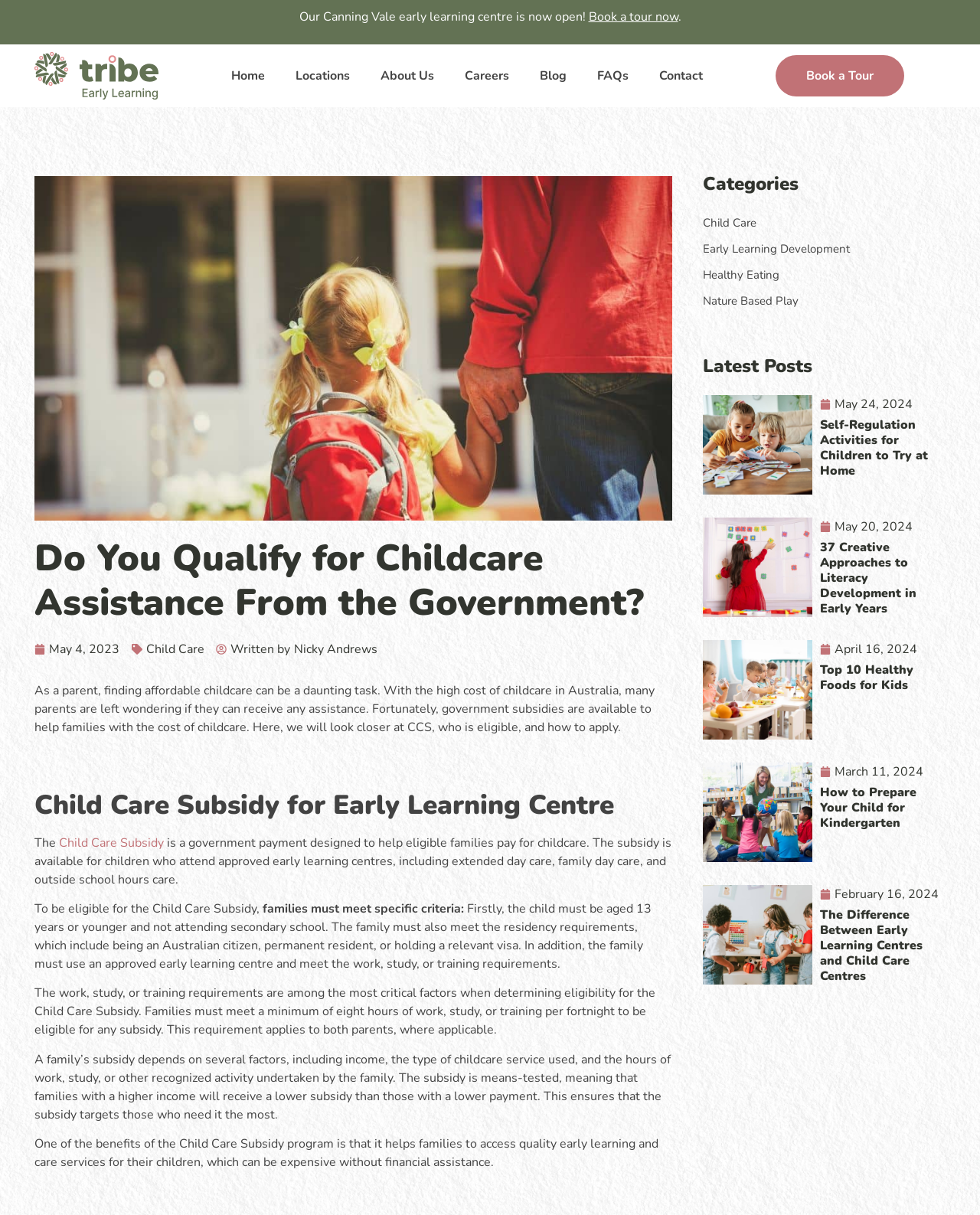Carefully examine the image and provide an in-depth answer to the question: What is the minimum work requirement for the Child Care Subsidy?

Families must meet a minimum of eight hours of work, study, or training per fortnight to be eligible for any subsidy, as stated in the webpage content.